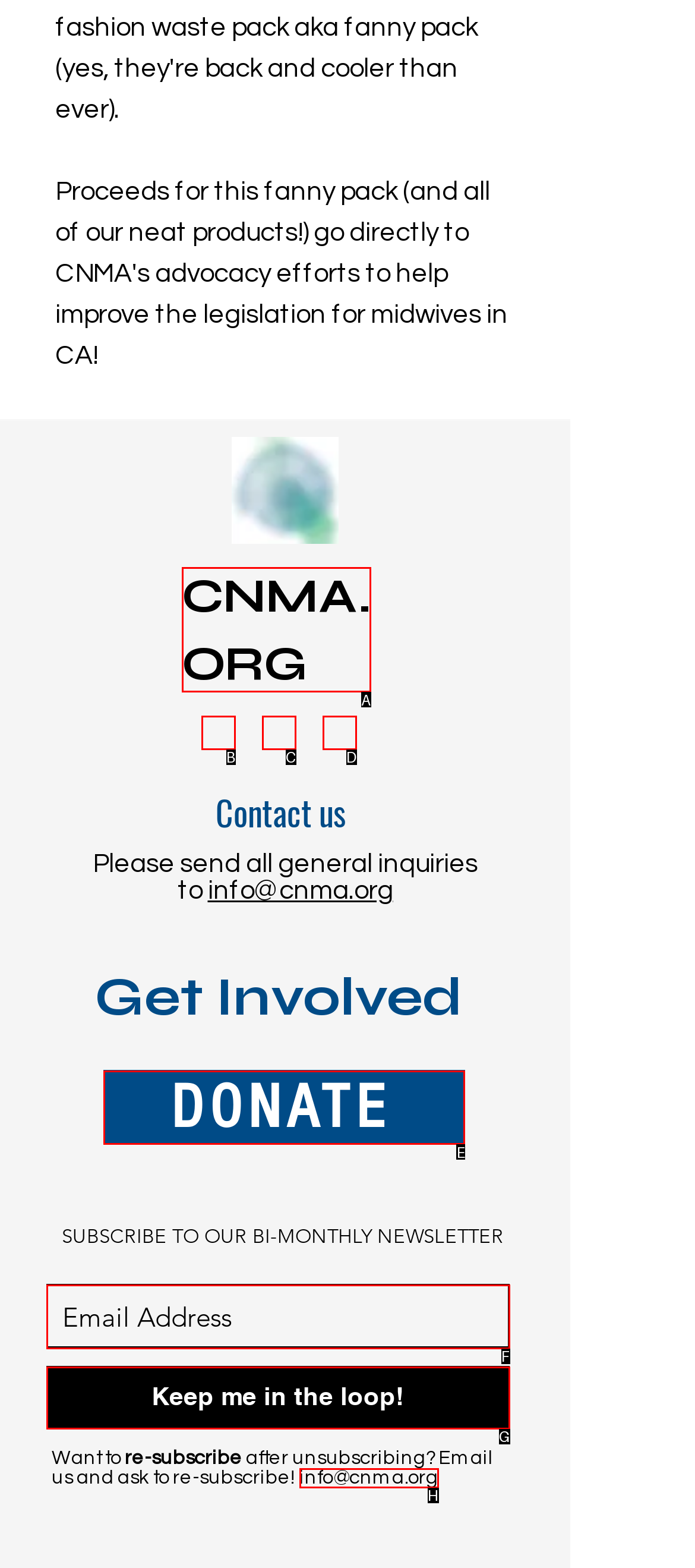To complete the task: Click the DONATE link, which option should I click? Answer with the appropriate letter from the provided choices.

E